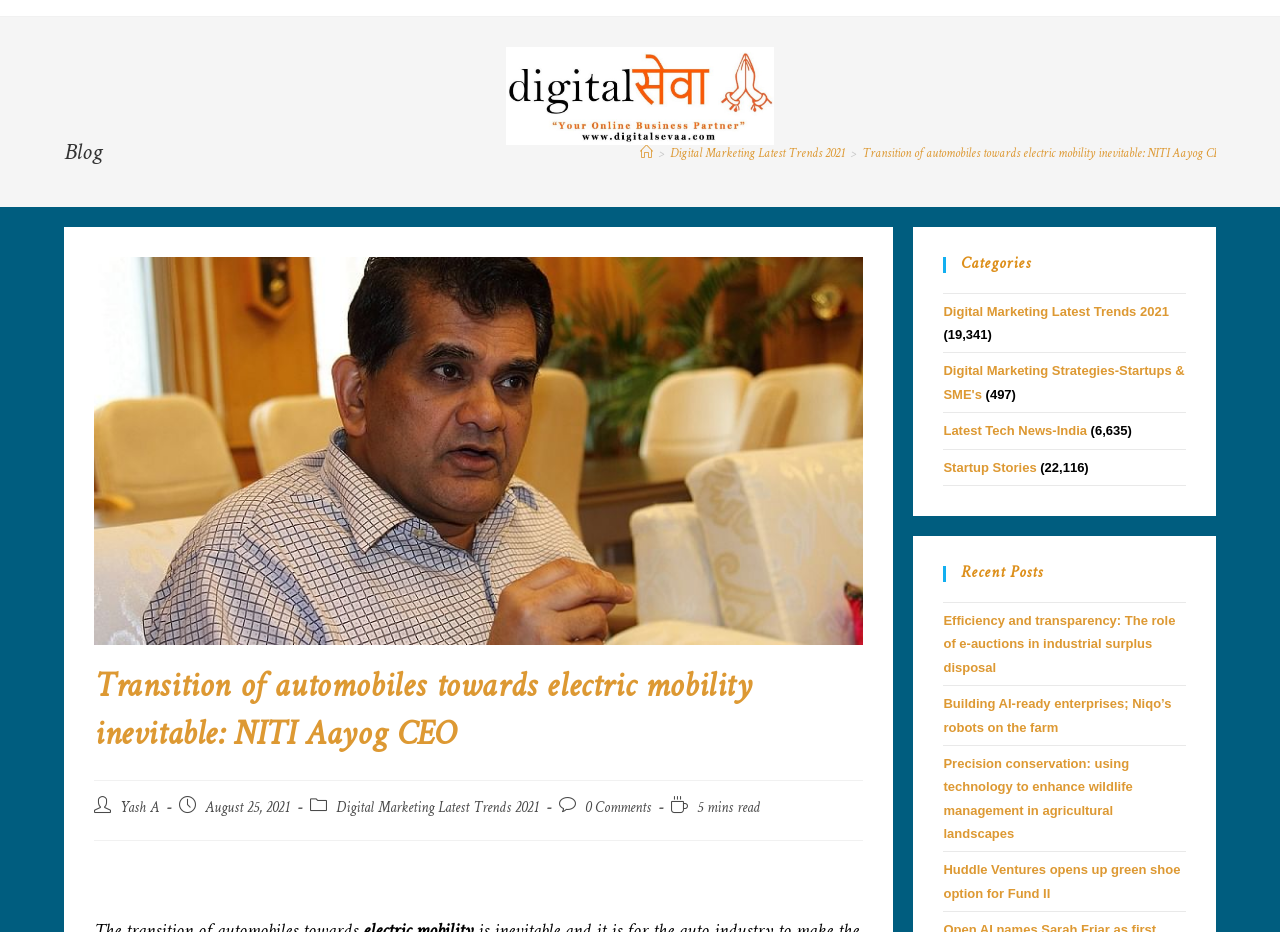Provide a single word or phrase answer to the question: 
What is the title of the image above the post content?

You are currently viewing Transition of automobiles towards electric mobility inevitable: NITI Aayog CEO